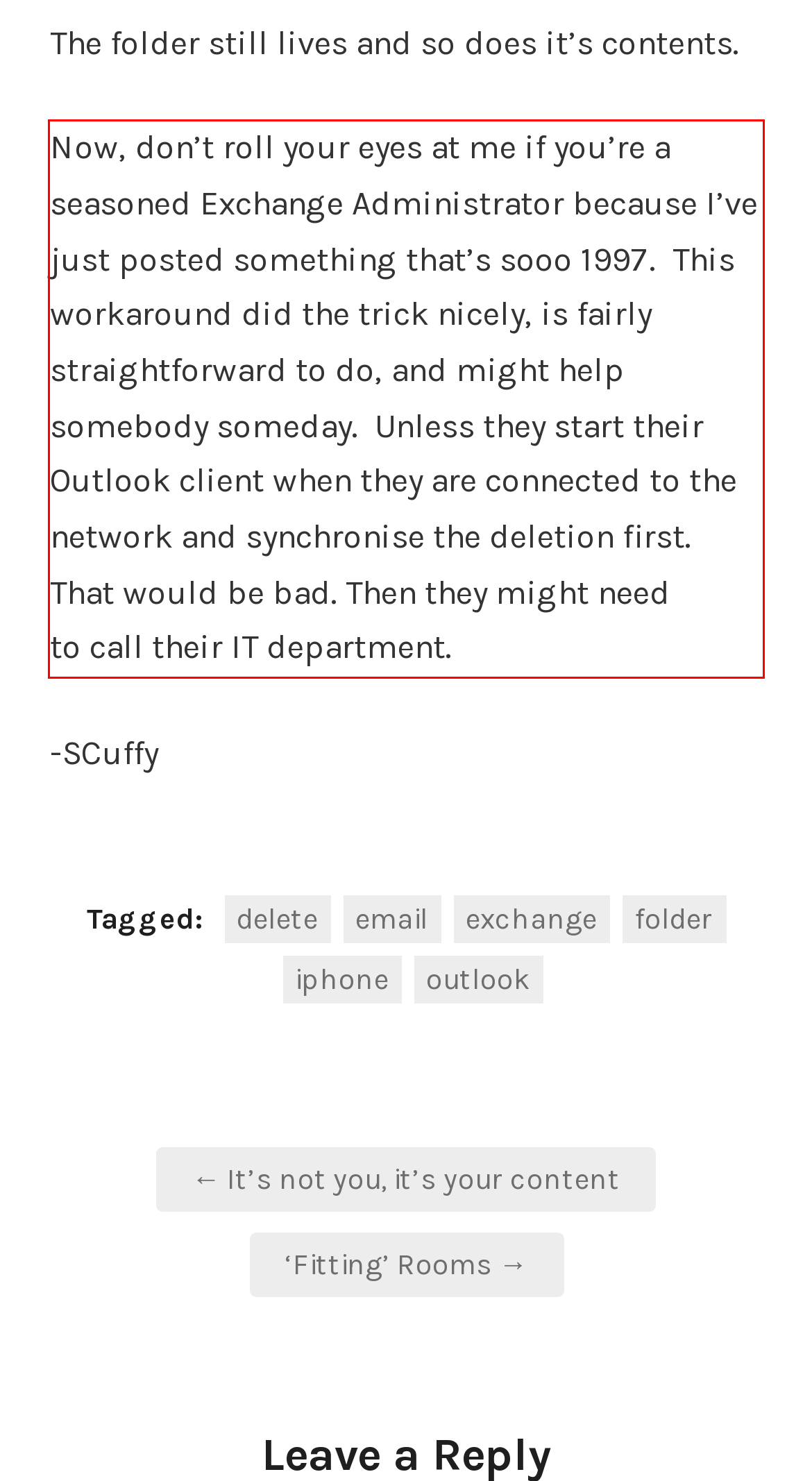You have a screenshot of a webpage, and there is a red bounding box around a UI element. Utilize OCR to extract the text within this red bounding box.

Now, don’t roll your eyes at me if you’re a seasoned Exchange Administrator because I’ve just posted something that’s sooo 1997. This workaround did the trick nicely, is fairly straightforward to do, and might help somebody someday. Unless they start their Outlook client when they are connected to the network and synchronise the deletion first. That would be bad. Then they might need to call their IT department.